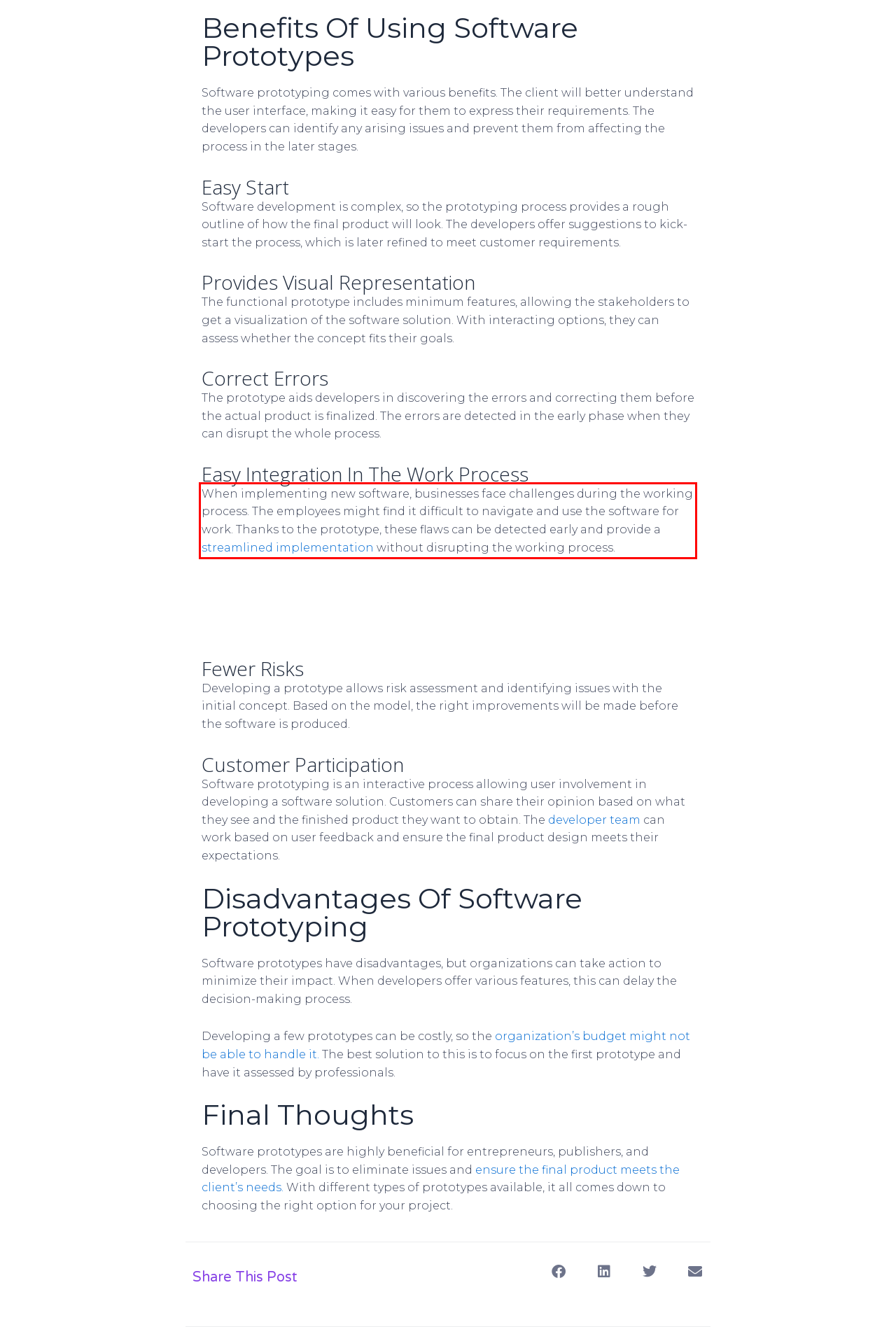Please analyze the provided webpage screenshot and perform OCR to extract the text content from the red rectangle bounding box.

When implementing new software, businesses face challenges during the working process. The employees might find it difficult to navigate and use the software for work. Thanks to the prototype, these flaws can be detected early and provide a streamlined implementation without disrupting the working process.